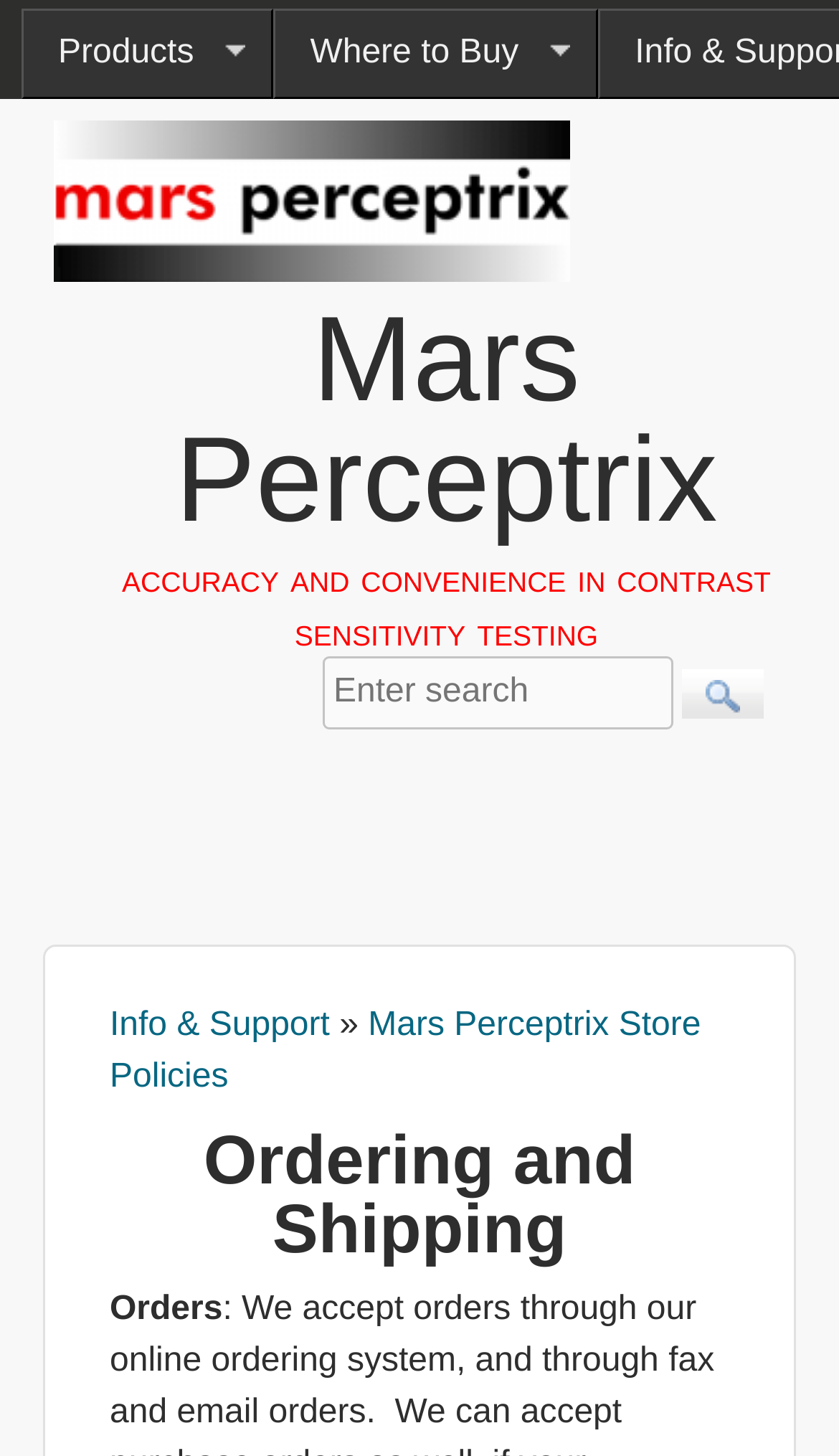Please identify the bounding box coordinates of the element I should click to complete this instruction: 'View store policies'. The coordinates should be given as four float numbers between 0 and 1, like this: [left, top, right, bottom].

[0.131, 0.692, 0.835, 0.753]